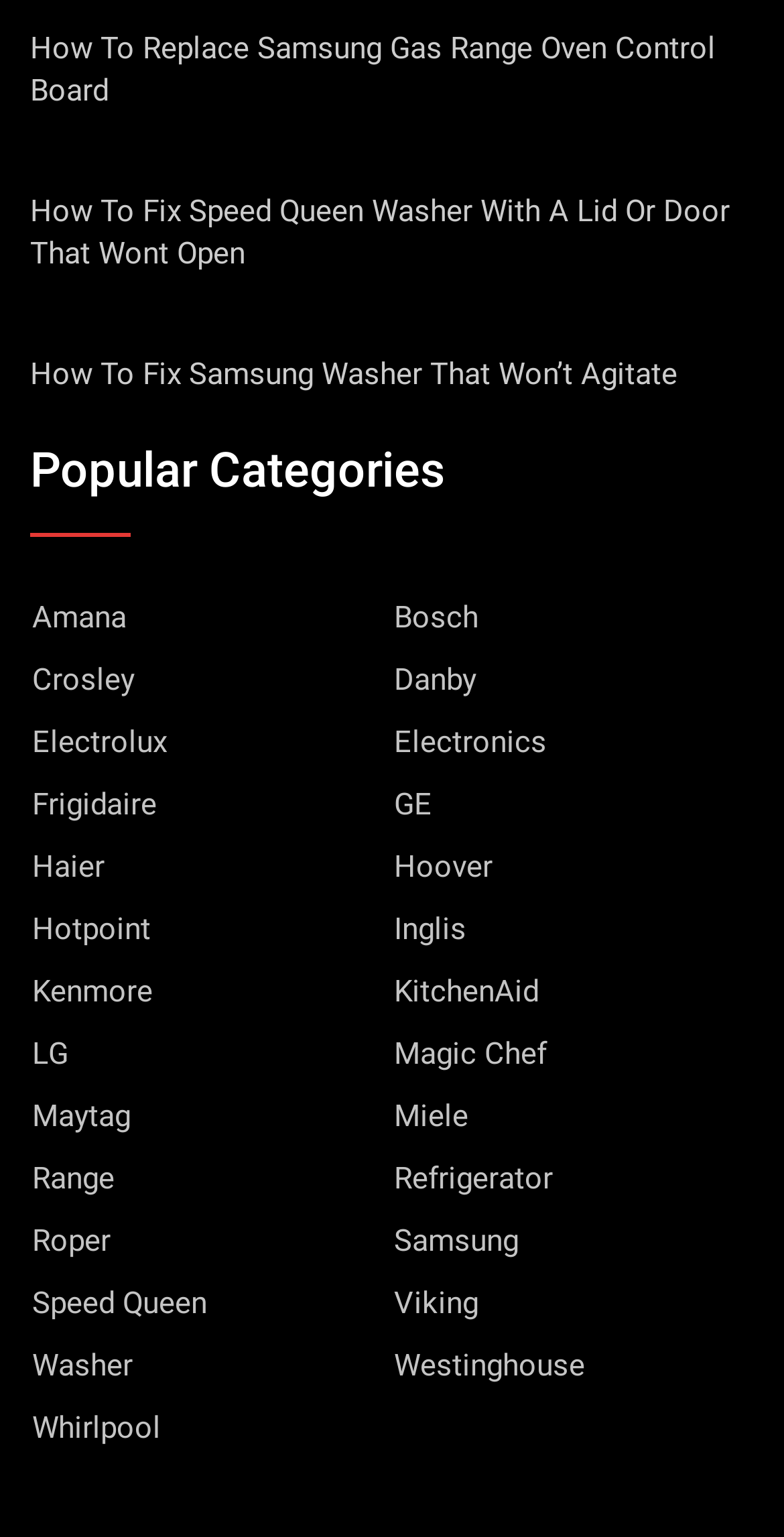Use a single word or phrase to respond to the question:
How many headings are there on the webpage?

4